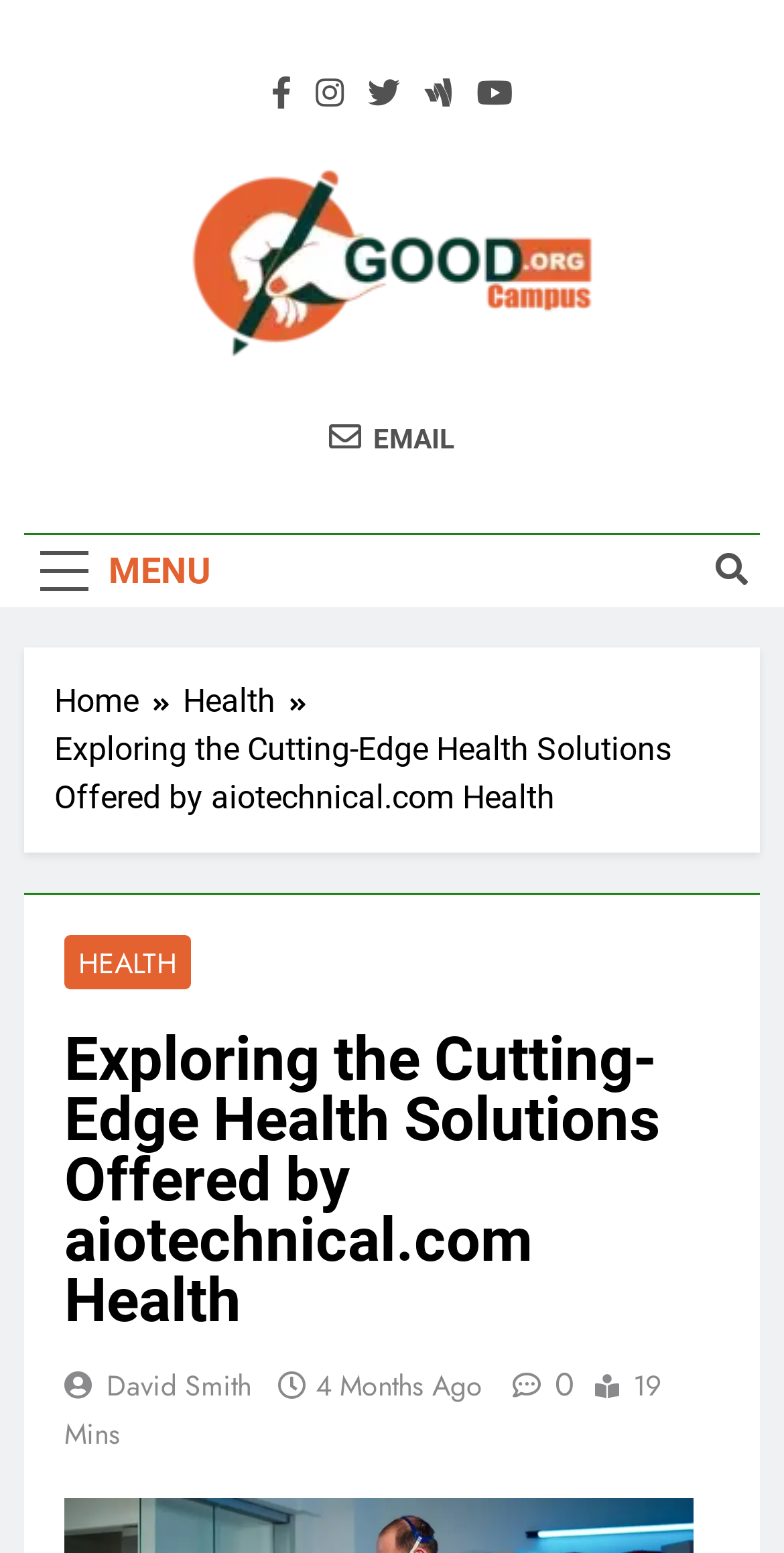Identify and extract the main heading of the webpage.

Exploring the Cutting-Edge Health Solutions Offered by aiotechnical.com Health